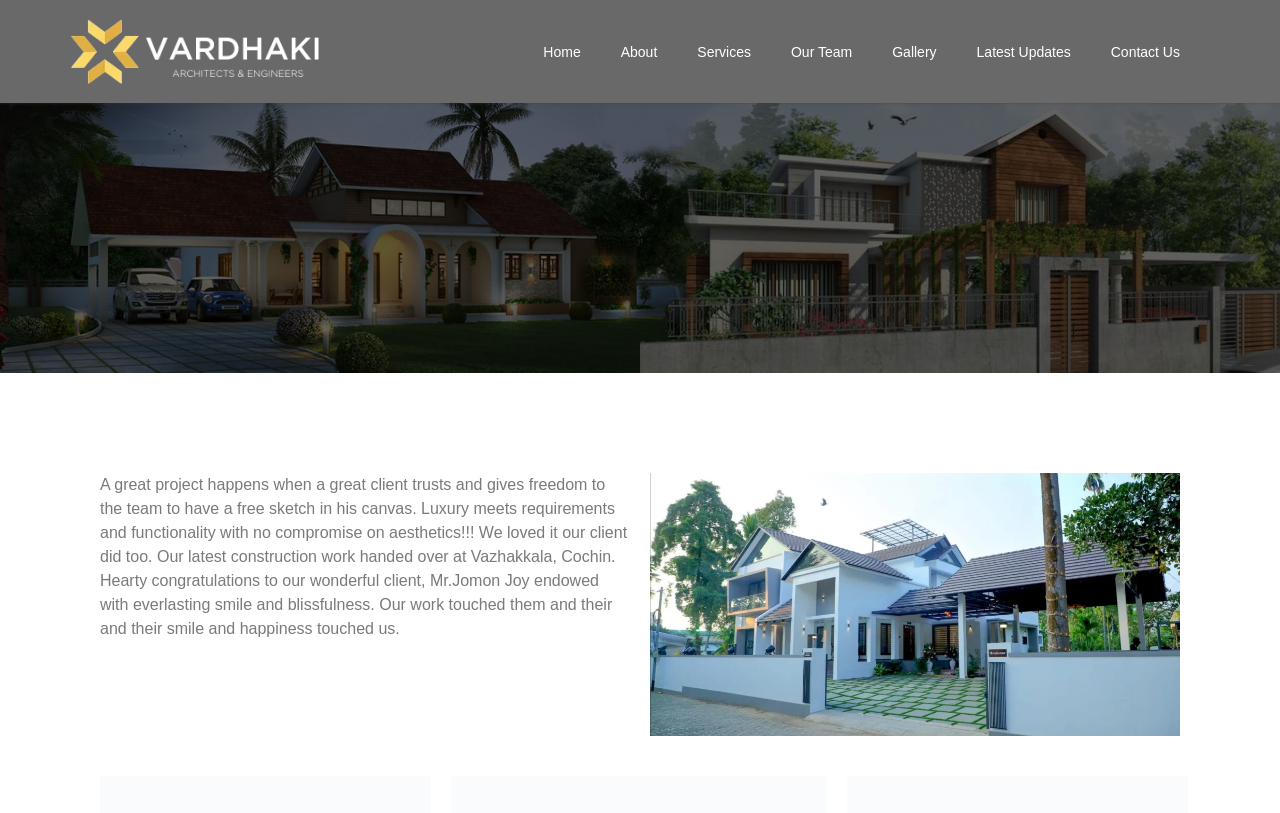Explain the webpage's layout and main content in detail.

The webpage appears to be a project showcase or a blog post from an architecture firm, Vardhaki Architects. At the top, there is a navigation menu with seven links: Home, About, Services, Our Team, Gallery, Latest Updates, and Contact Us, aligned horizontally and evenly spaced.

Below the navigation menu, there is a prominent paragraph of text that takes up a significant portion of the page. The text describes a successful project where the client gave the team the freedom to design and execute a luxury construction project that met all requirements and functionality without compromising on aesthetics. The project was handed over to the client, Mr. Jomon Joy, at Vazhakkala, Cochin, and the team is congratulating the client on the successful completion of the project. The tone of the text is celebratory and appreciative of the client's trust and the team's hard work.